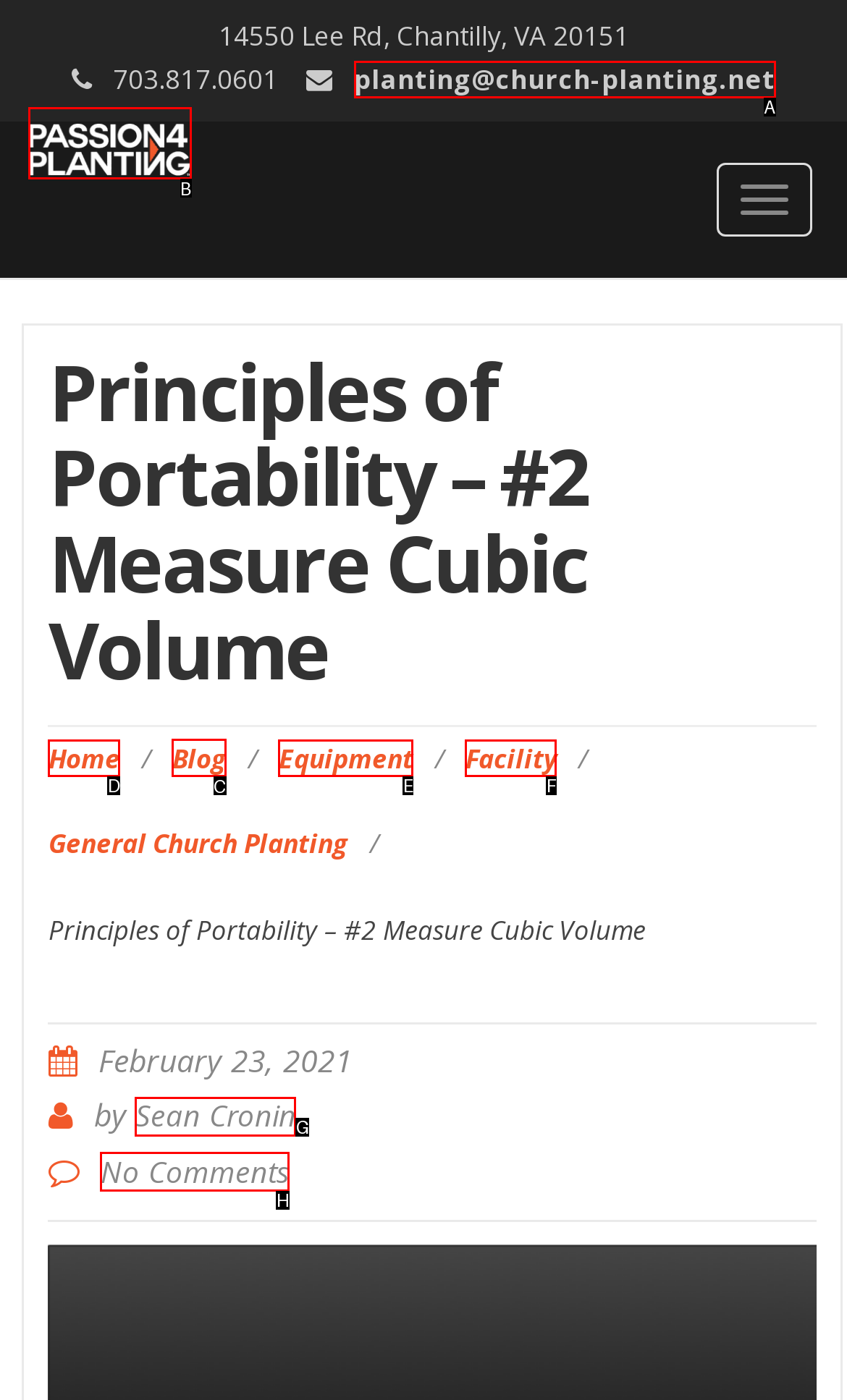Select the correct option from the given choices to perform this task: View FOREX TECHNICAL ANALYSIS. Provide the letter of that option.

None